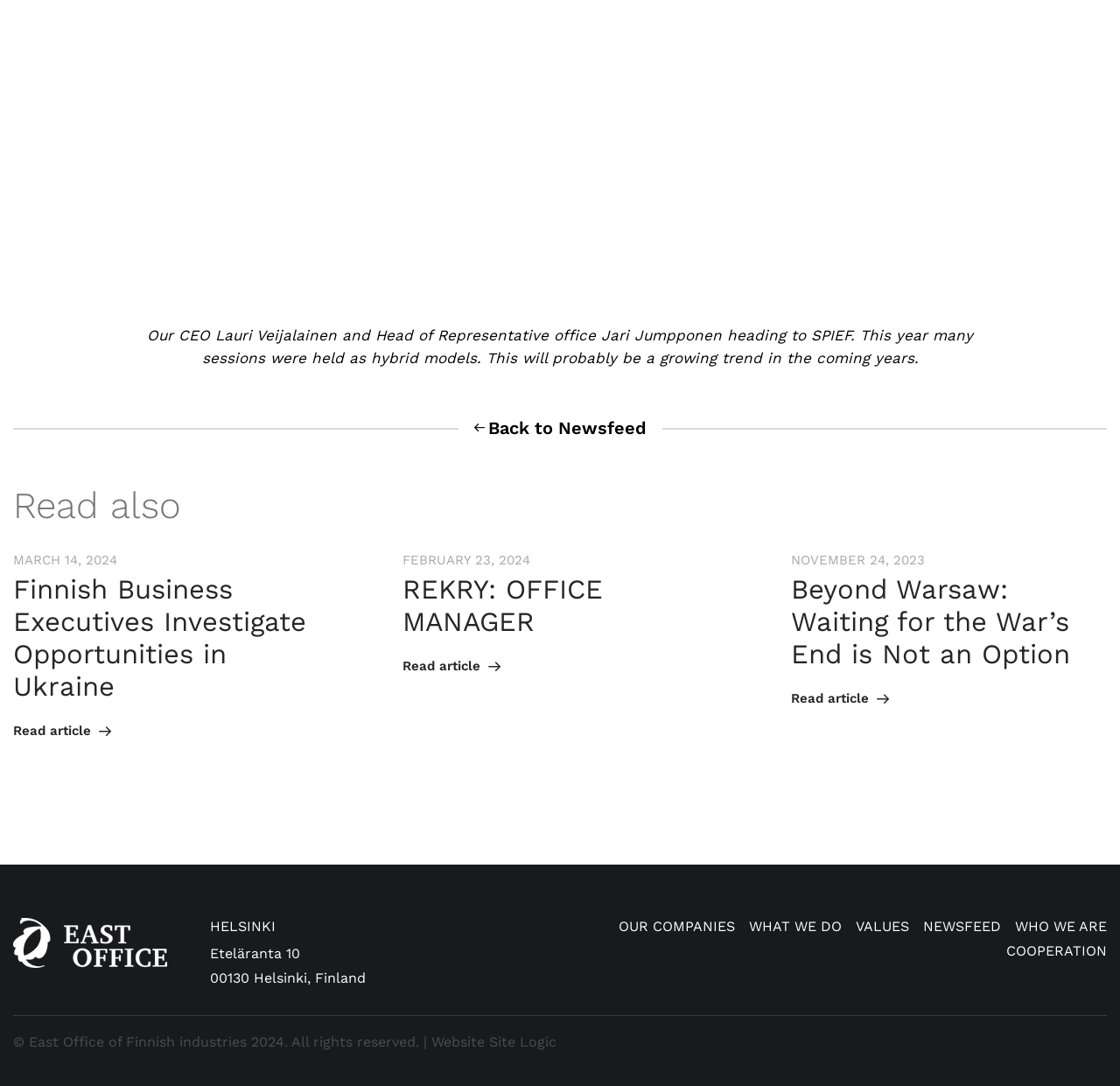Give a succinct answer to this question in a single word or phrase: 
What is the date of the first article?

MARCH 14, 2024